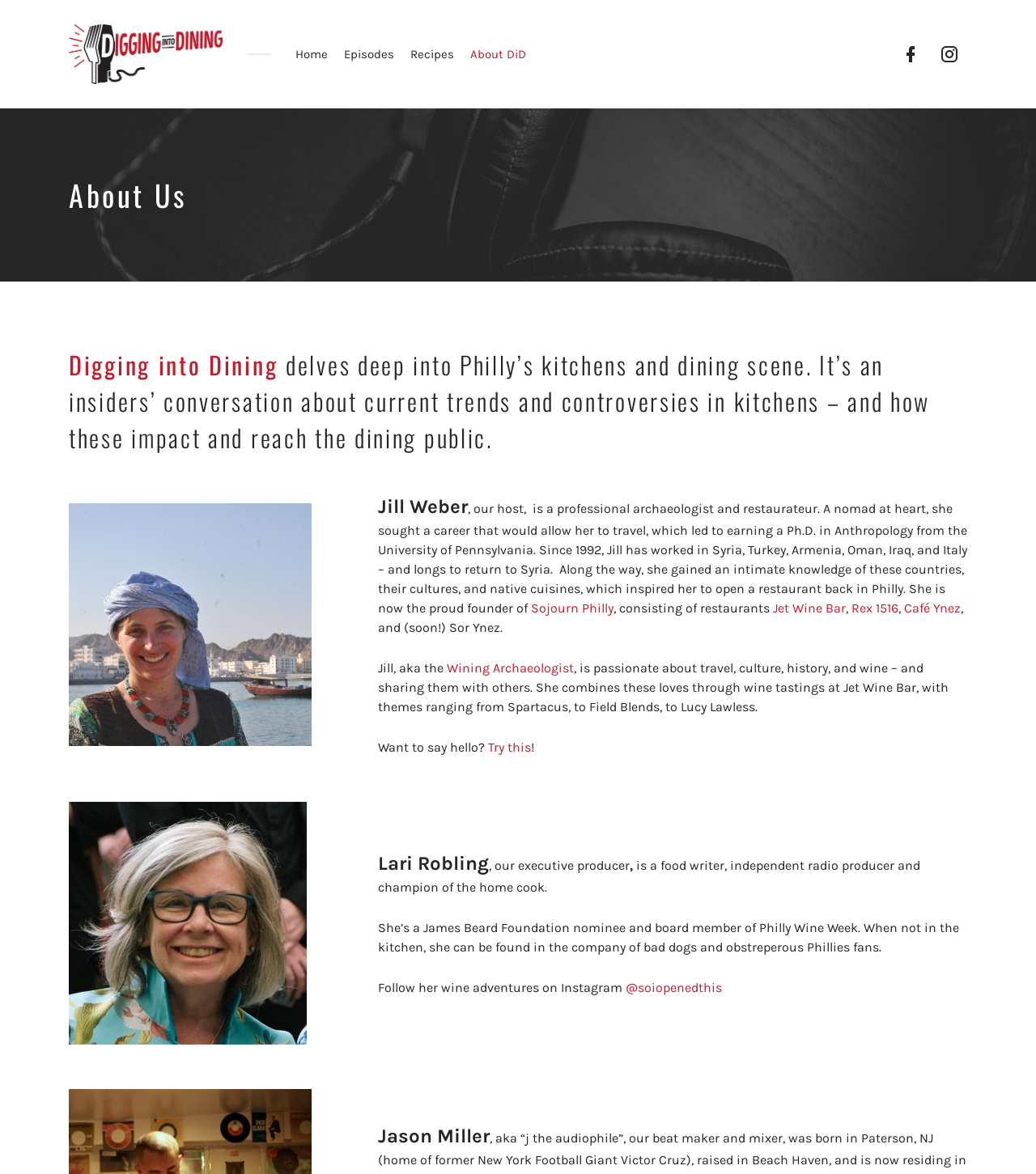Kindly determine the bounding box coordinates for the area that needs to be clicked to execute this instruction: "View Events".

None